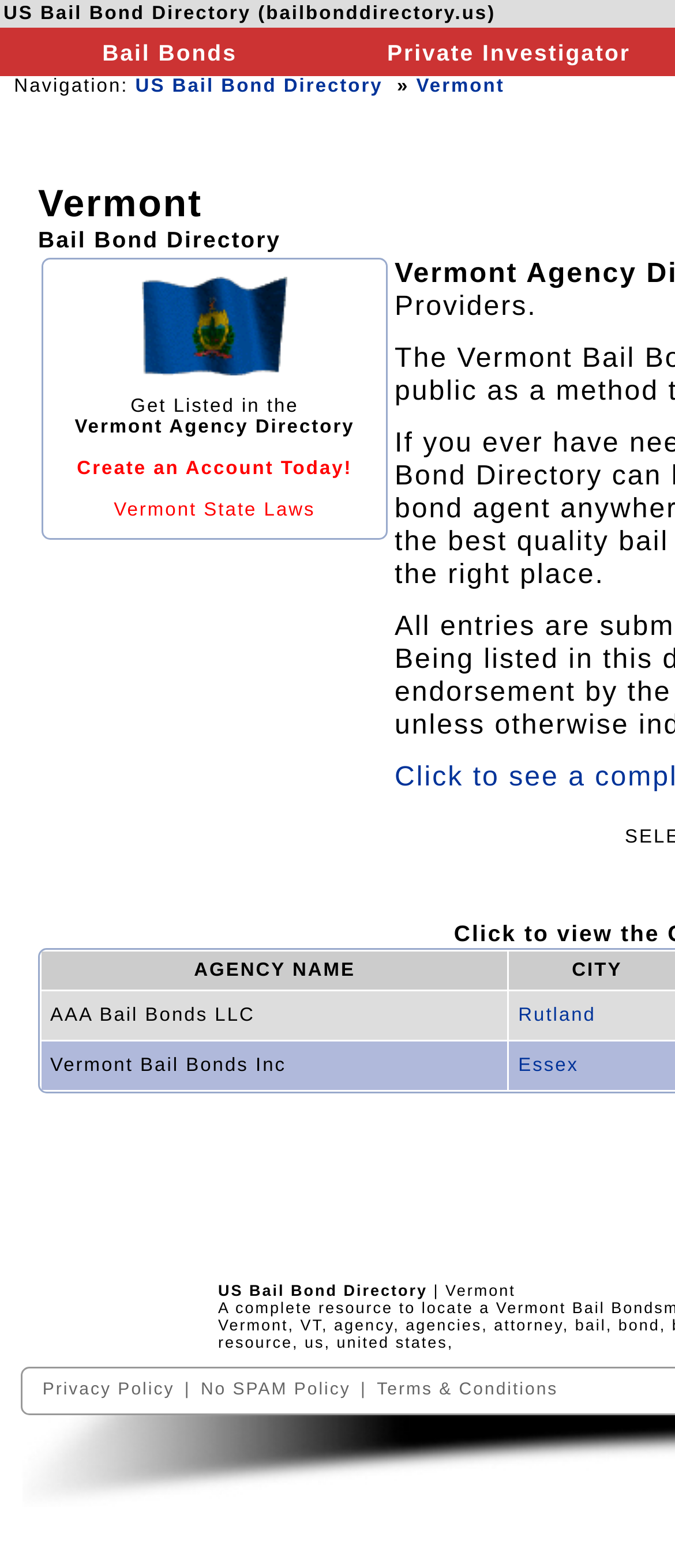Please analyze the image and give a detailed answer to the question:
What is the name of the first bail bond agency listed?

The first row of the table contains the text 'AAA Bail Bonds LLC', which is likely the name of the first bail bond agency listed on the webpage.